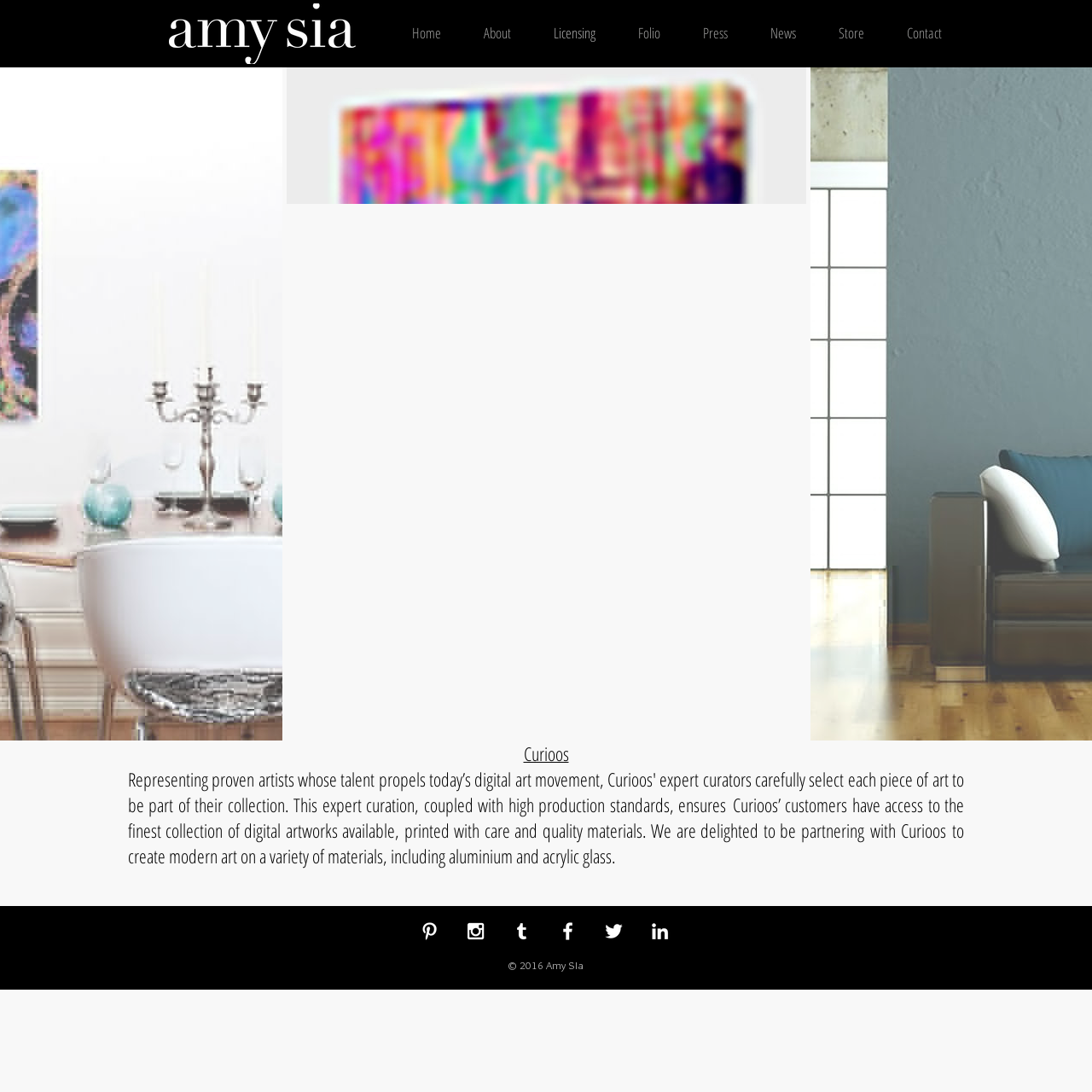Please find the bounding box coordinates of the section that needs to be clicked to achieve this instruction: "Explore the Folio section".

[0.565, 0.02, 0.624, 0.04]